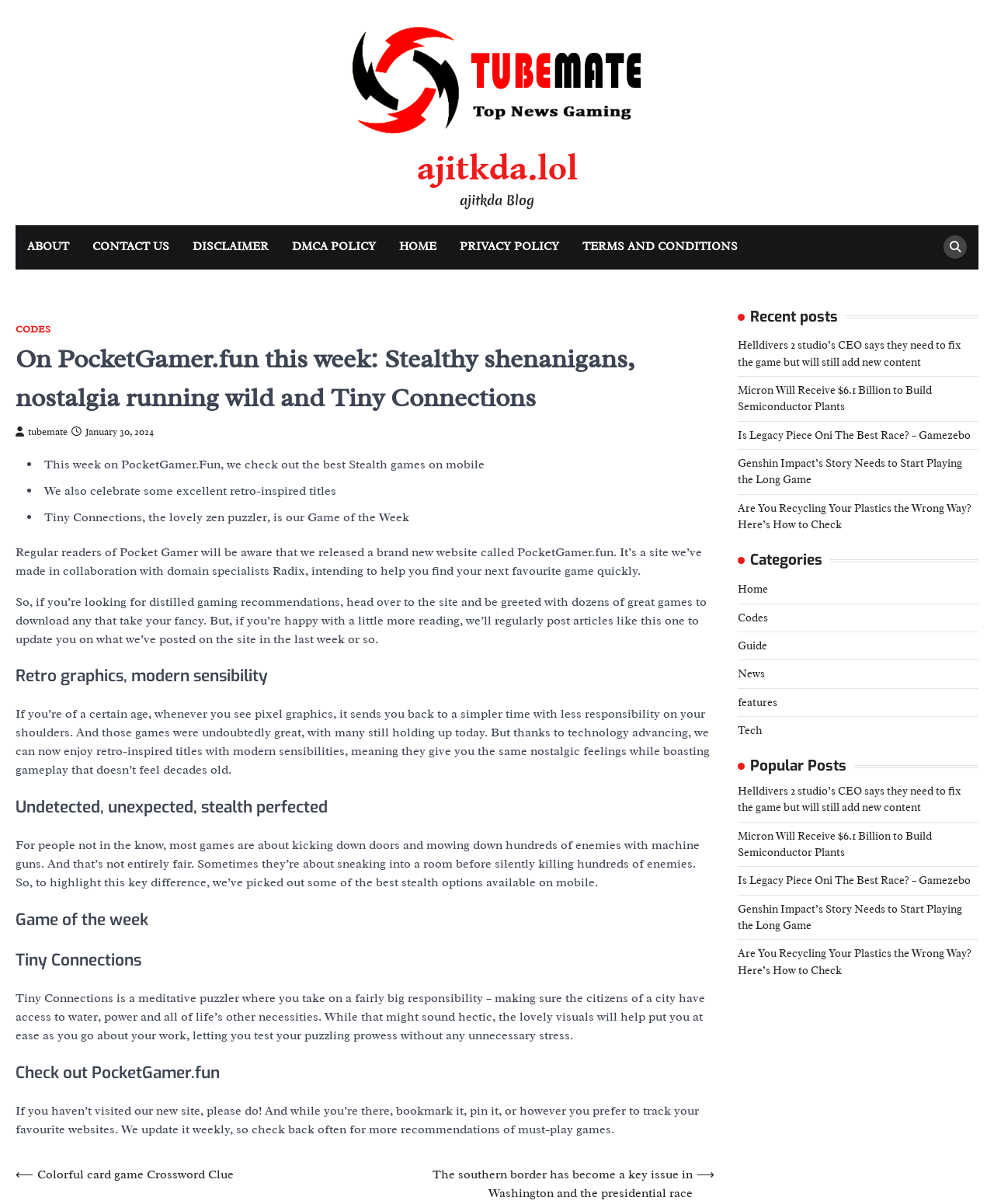How many categories are listed on the webpage?
Using the image as a reference, answer the question with a short word or phrase.

6